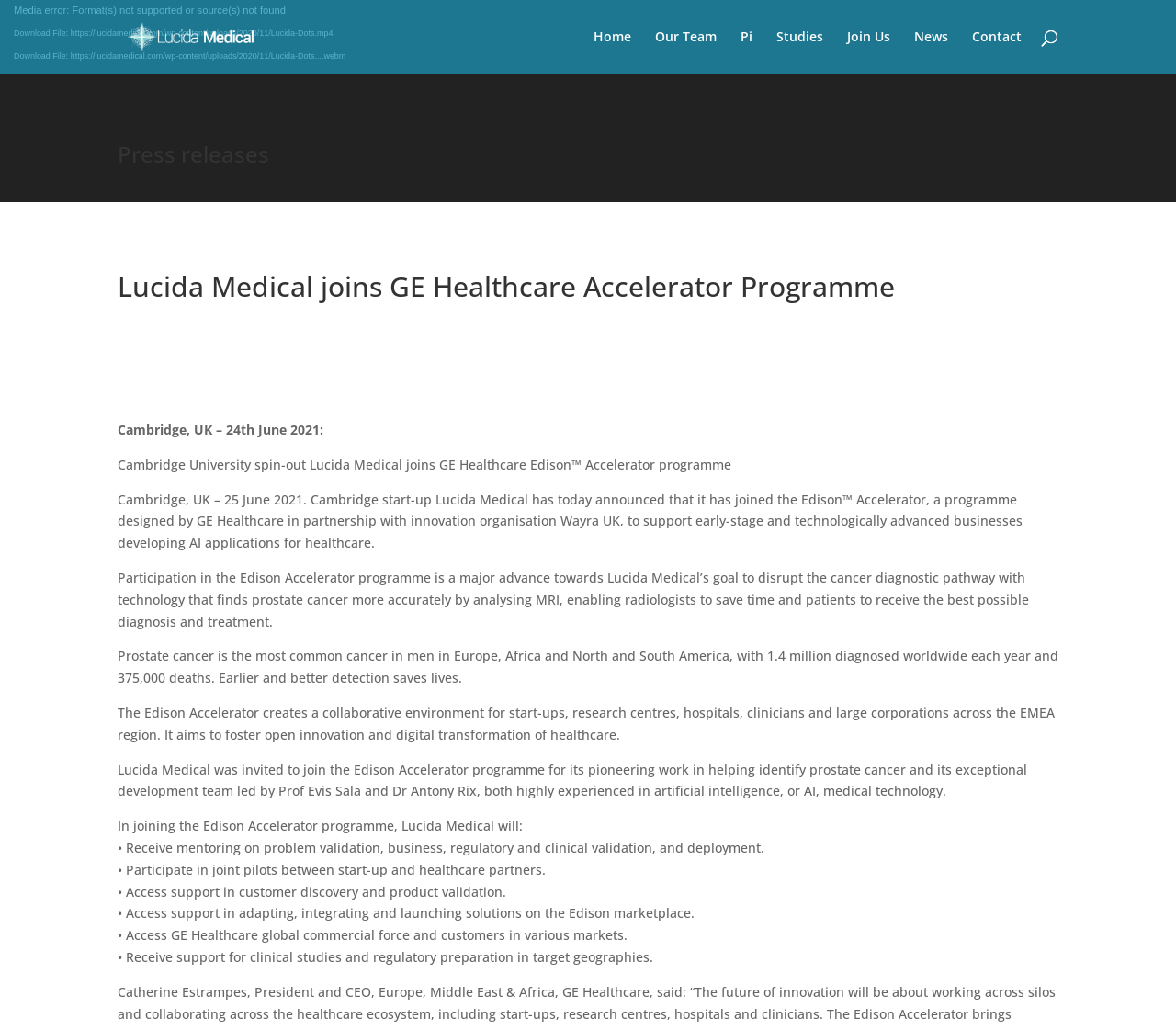Identify the bounding box of the UI component described as: "Download File: https://lucidamedical.com/wp-content/uploads/2020/11/Lucida-Dots.mp4".

[0.0, 0.022, 0.375, 0.043]